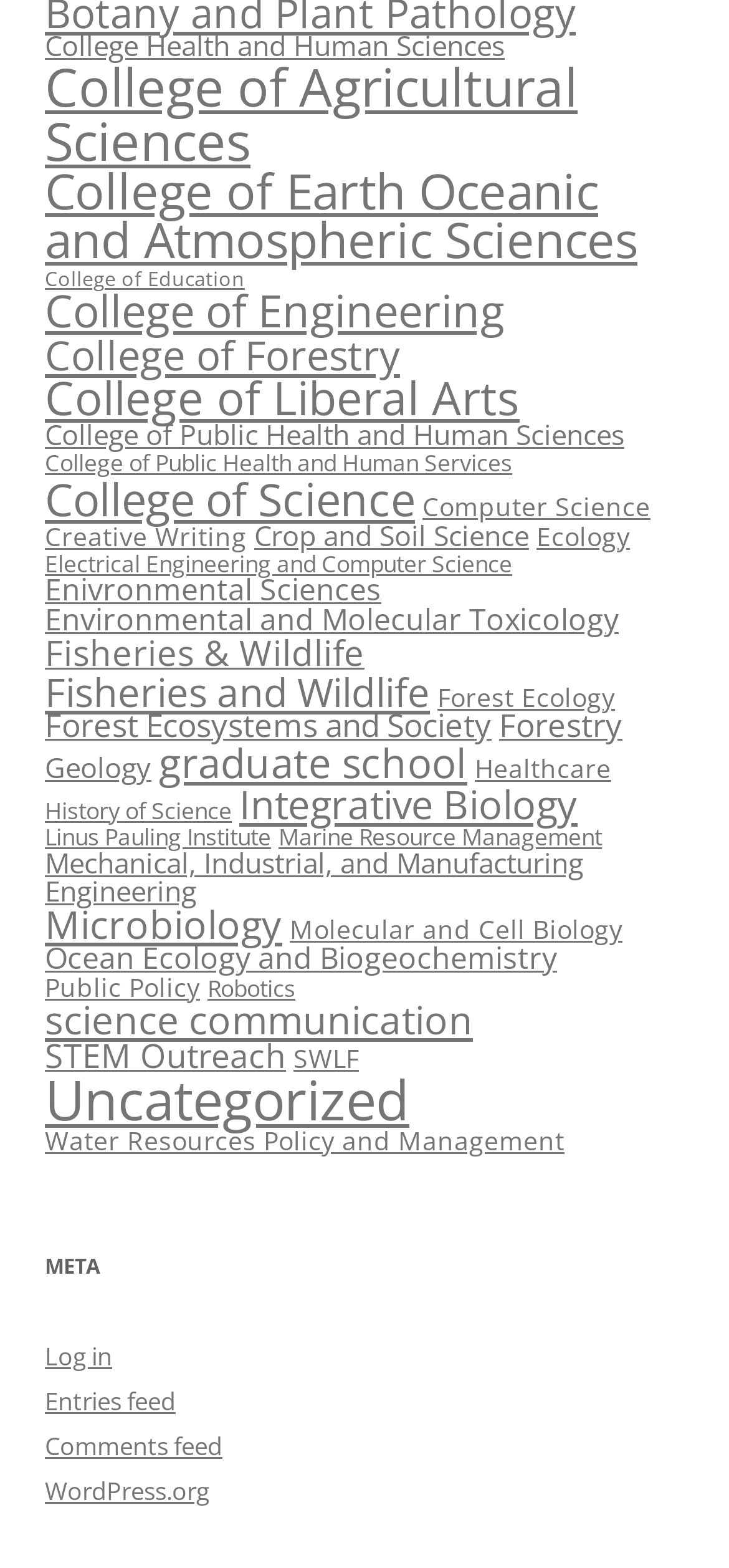What is the first college listed?
Please provide a single word or phrase based on the screenshot.

College Health and Human Sciences